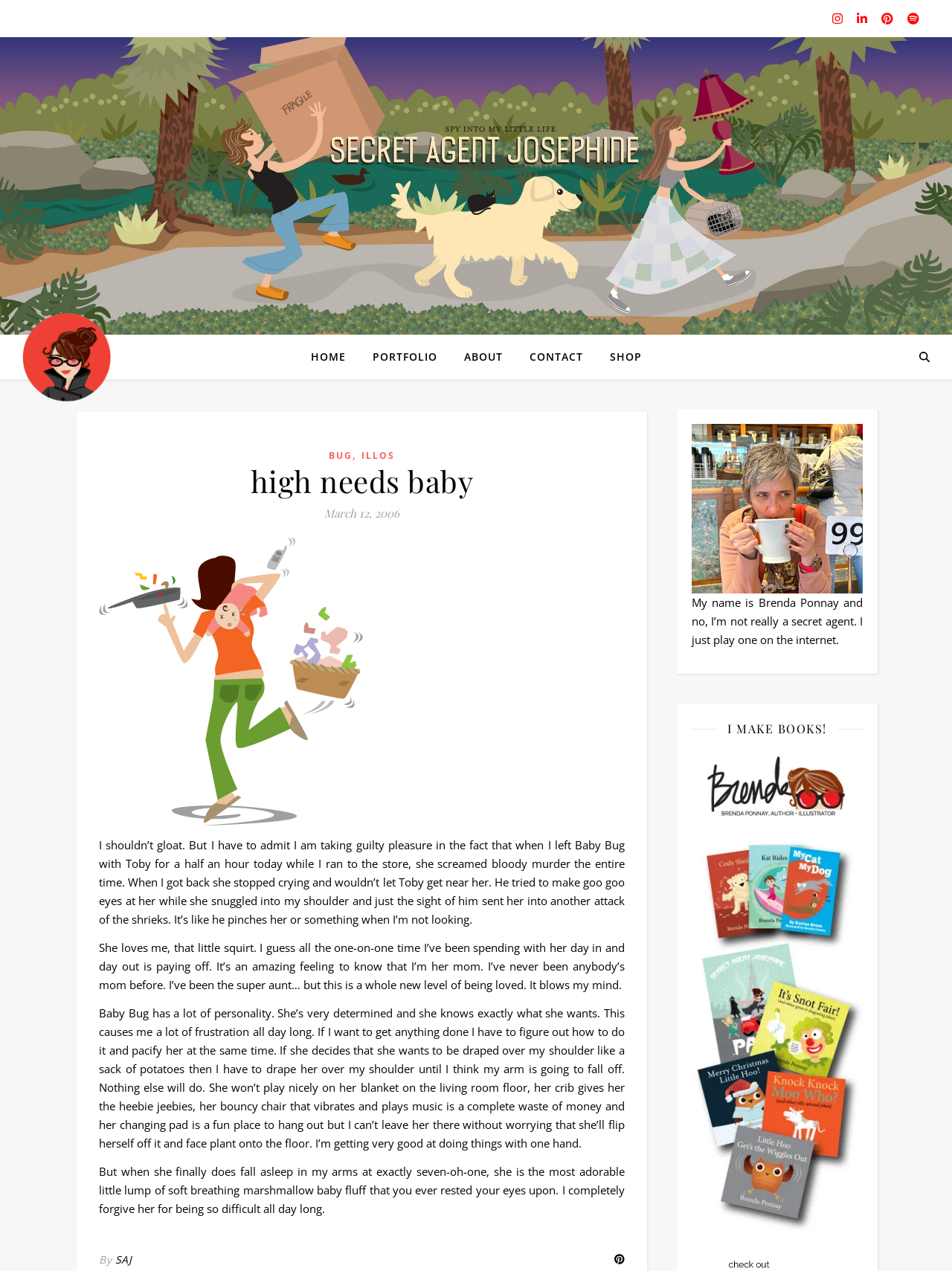Find the bounding box of the UI element described as follows: "Portfolio".

[0.379, 0.263, 0.471, 0.298]